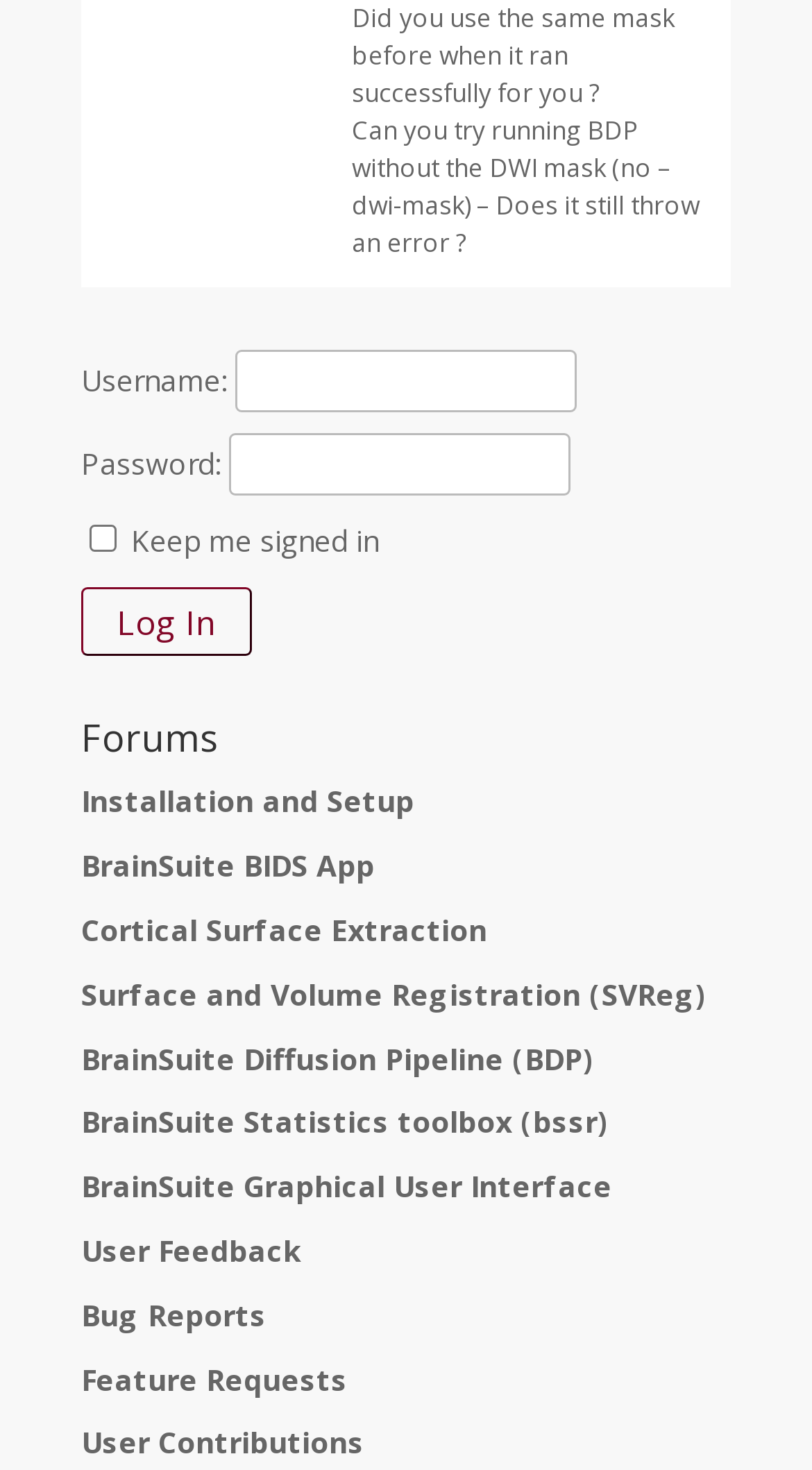Answer succinctly with a single word or phrase:
How many links are there in the forums section?

13